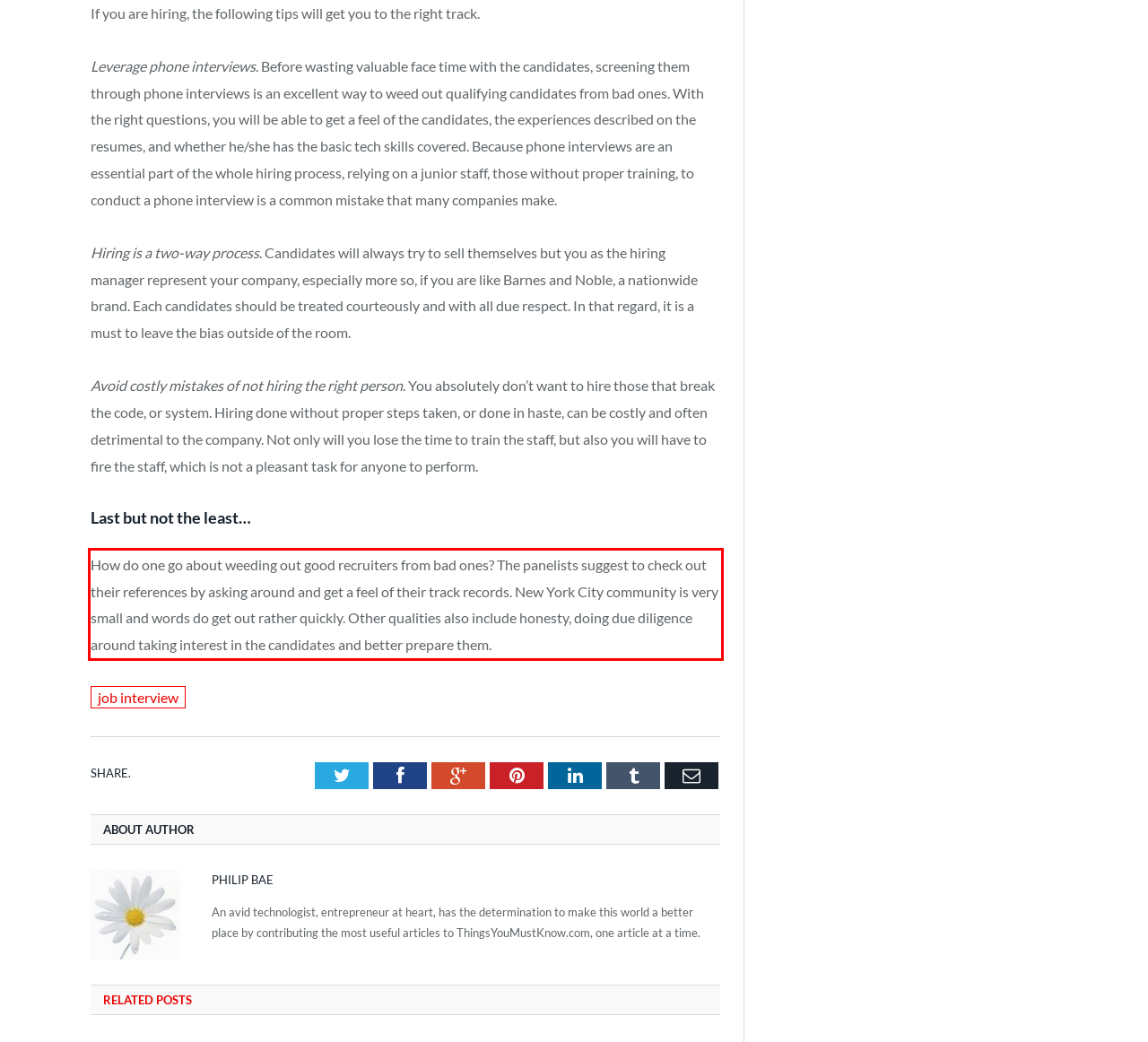Look at the provided screenshot of the webpage and perform OCR on the text within the red bounding box.

How do one go about weeding out good recruiters from bad ones? The panelists suggest to check out their references by asking around and get a feel of their track records. New York City community is very small and words do get out rather quickly. Other qualities also include honesty, doing due diligence around taking interest in the candidates and better prepare them.